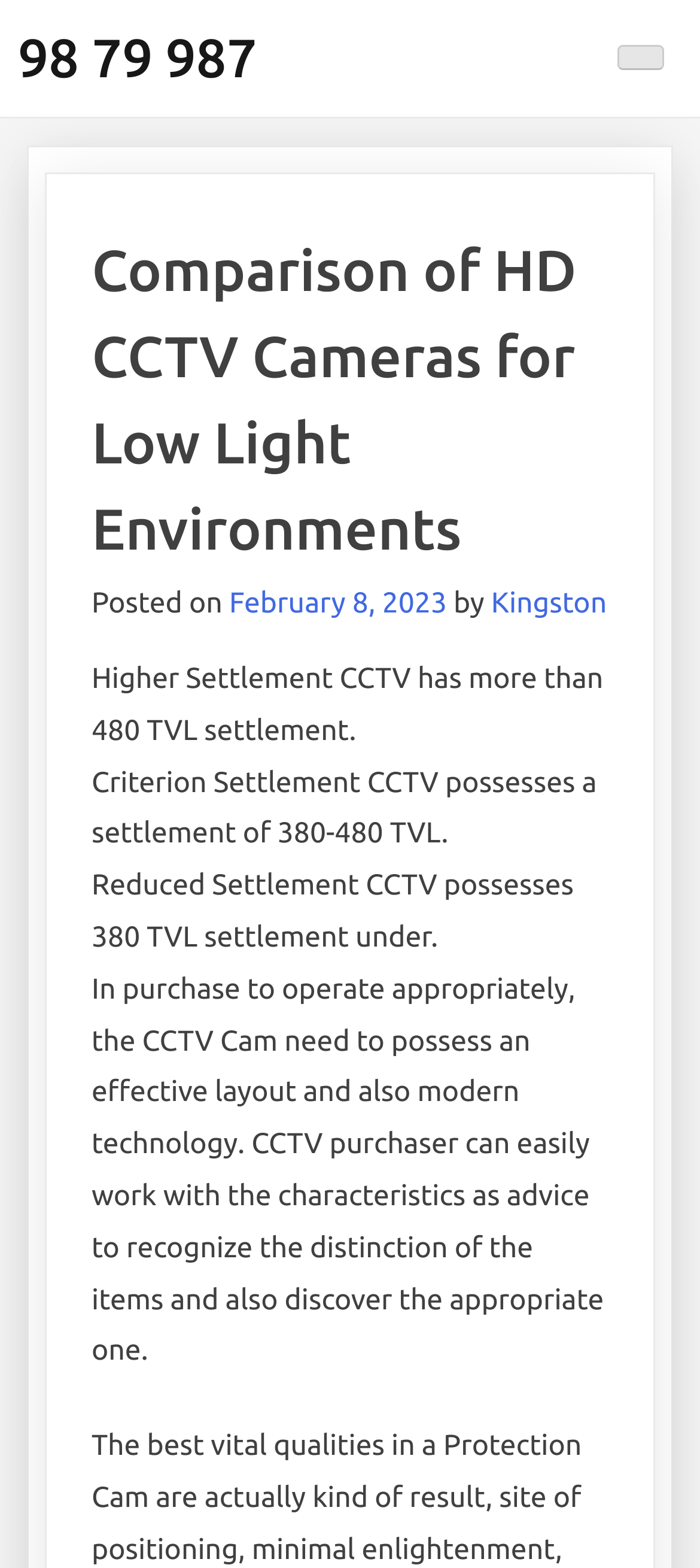What is the TVL settlement of Higher Settlement CCTV?
Based on the visual content, answer with a single word or a brief phrase.

more than 480